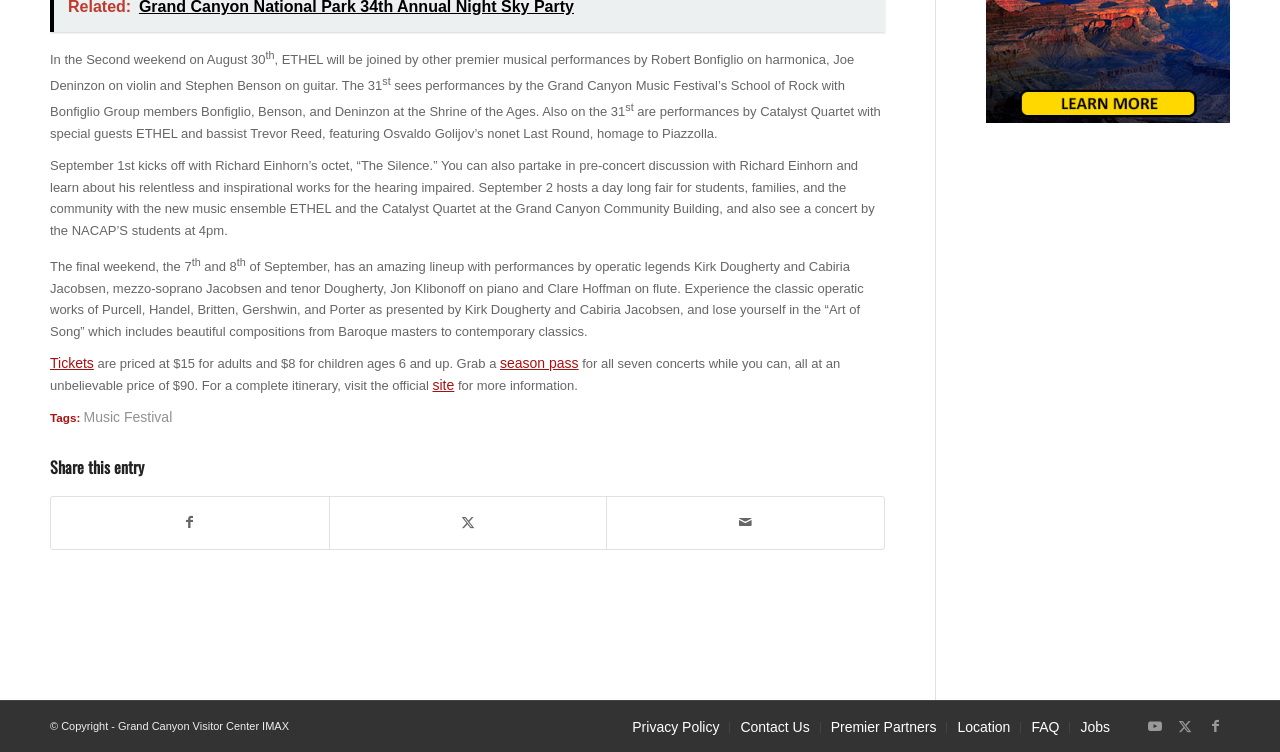Find the bounding box coordinates of the element's region that should be clicked in order to follow the given instruction: "Check the Privacy Policy". The coordinates should consist of four float numbers between 0 and 1, i.e., [left, top, right, bottom].

[0.494, 0.955, 0.562, 0.977]